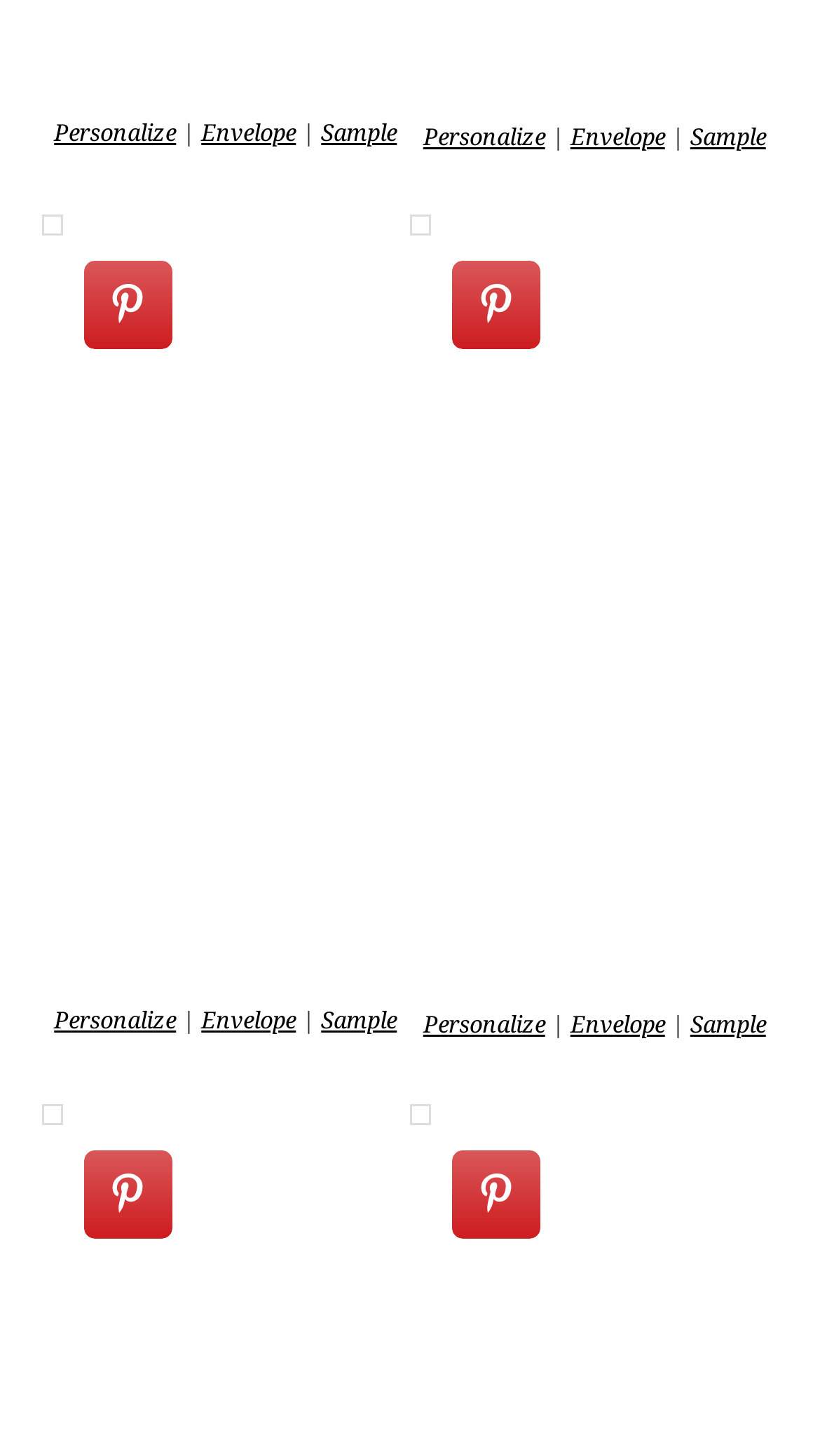Using the information in the image, give a comprehensive answer to the question: 
Are the stationery styles categorized?

I observed that the stationery styles are divided into two sections, with the first section containing 'scrapbook style stationery' and 'monogrammed stationery for men', and the second section containing 'Valentines Day stationery' and 'floral stationery with vintage pattern in pastel colors'. This suggests that the stationery styles are categorized in some way.